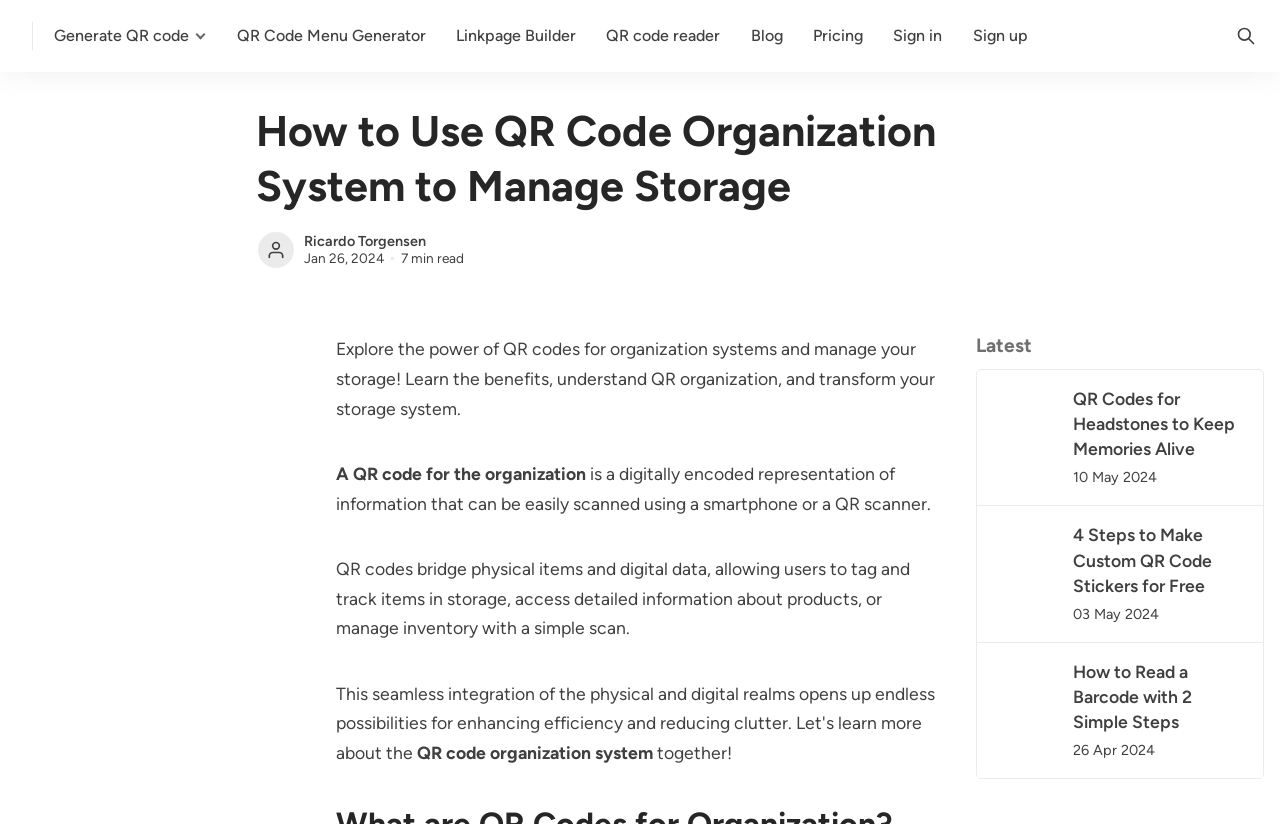Find the bounding box of the element with the following description: "Ricardo Torgensen". The coordinates must be four float numbers between 0 and 1, formatted as [left, top, right, bottom].

[0.238, 0.282, 0.333, 0.304]